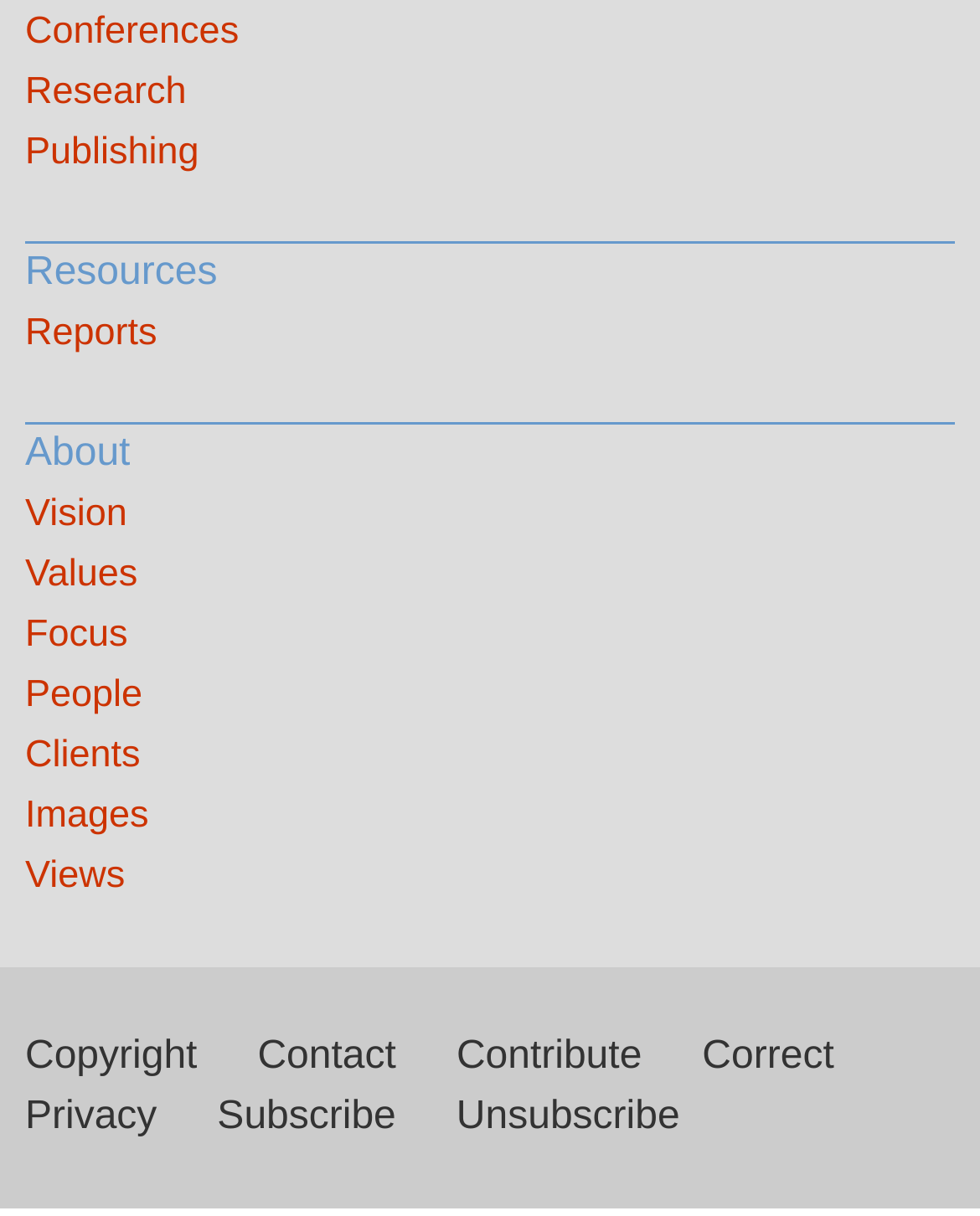Please locate the clickable area by providing the bounding box coordinates to follow this instruction: "Read the recent post about OnlyFans".

None